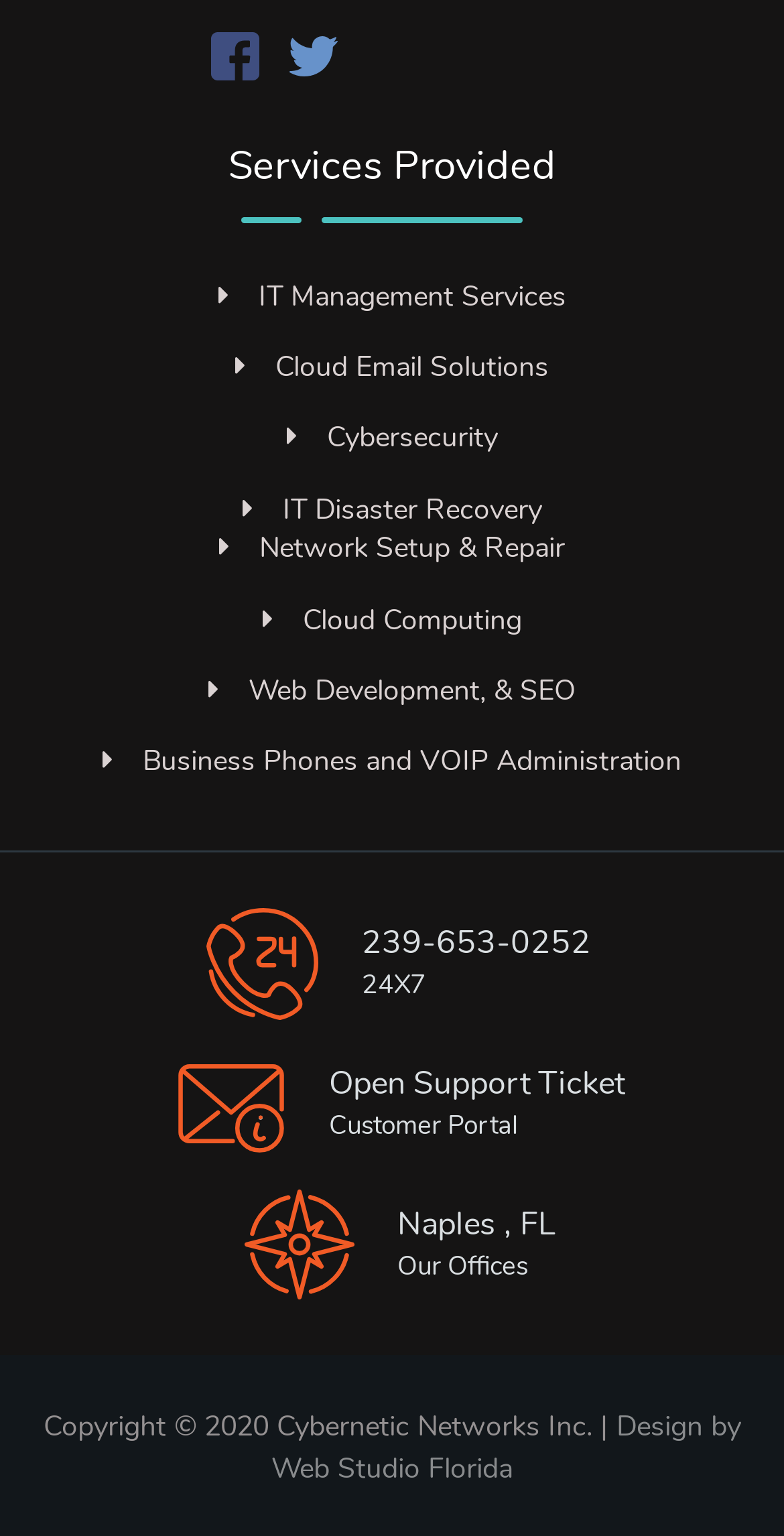Locate the bounding box coordinates of the element I should click to achieve the following instruction: "Open Support Ticket".

[0.419, 0.691, 0.796, 0.72]